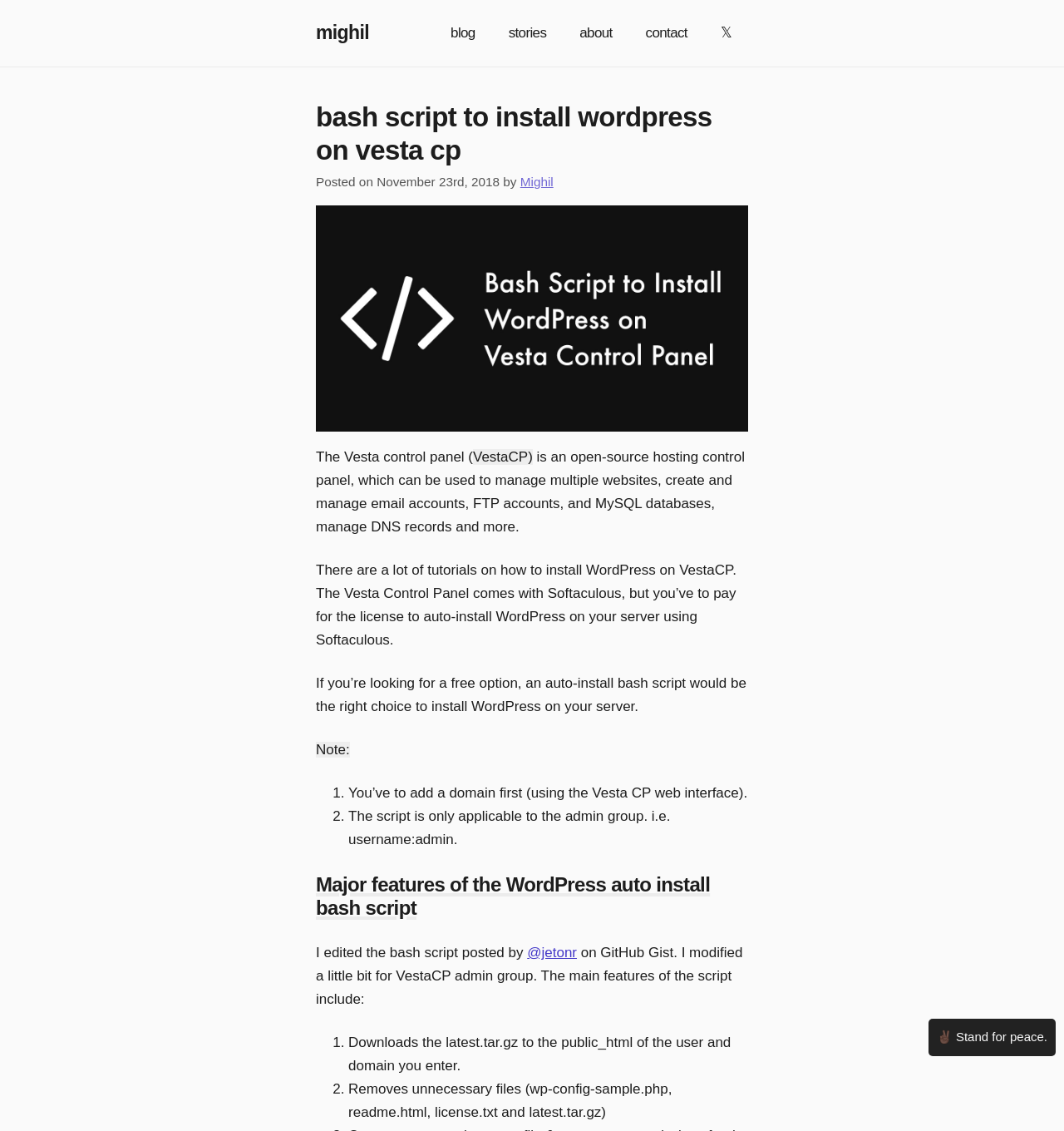Using the information shown in the image, answer the question with as much detail as possible: What is VestaCP?

Based on the text, VestaCP is an open-source hosting control panel that can be used to manage multiple websites, create and manage email accounts, FTP accounts, and MySQL databases, manage DNS records and more.